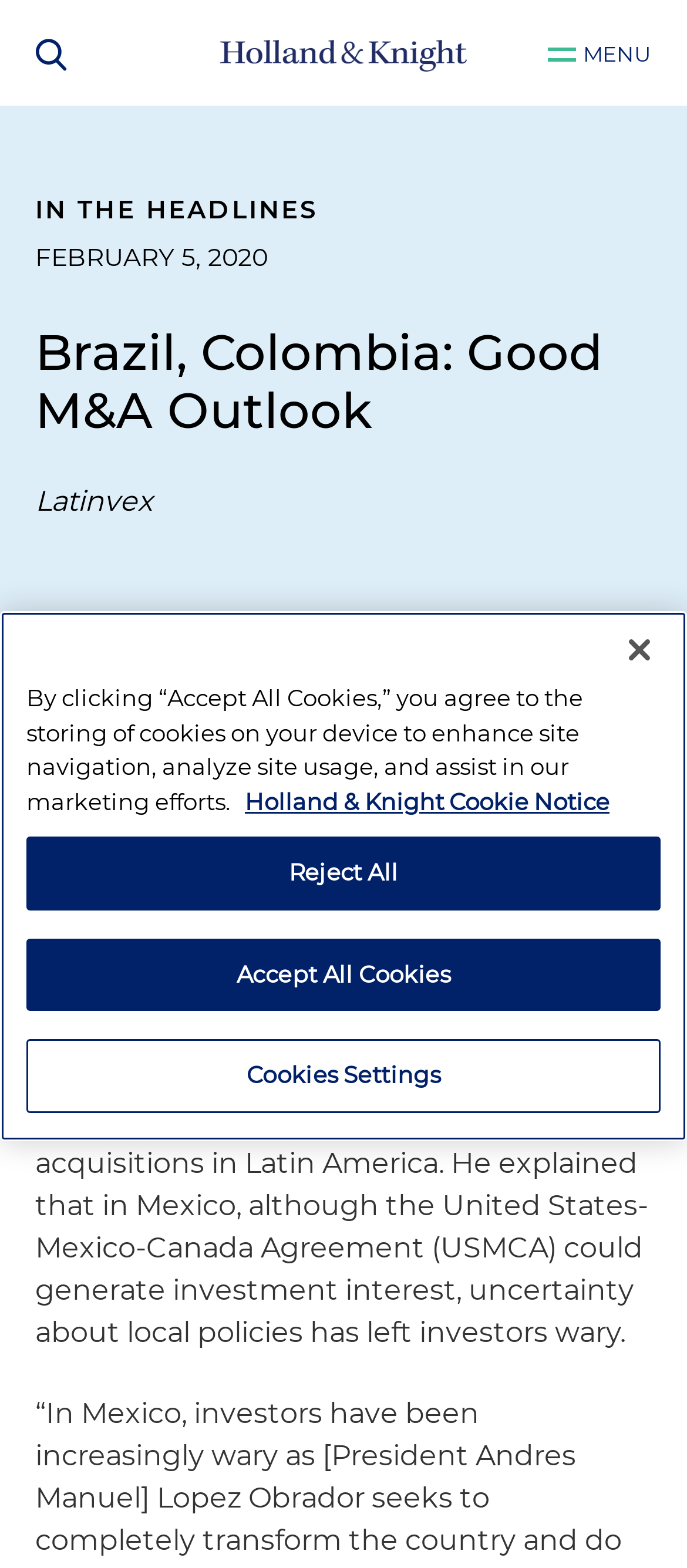Identify the bounding box coordinates for the UI element described as: "Holland & Knight Cookie Notice". The coordinates should be provided as four floats between 0 and 1: [left, top, right, bottom].

[0.356, 0.502, 0.887, 0.52]